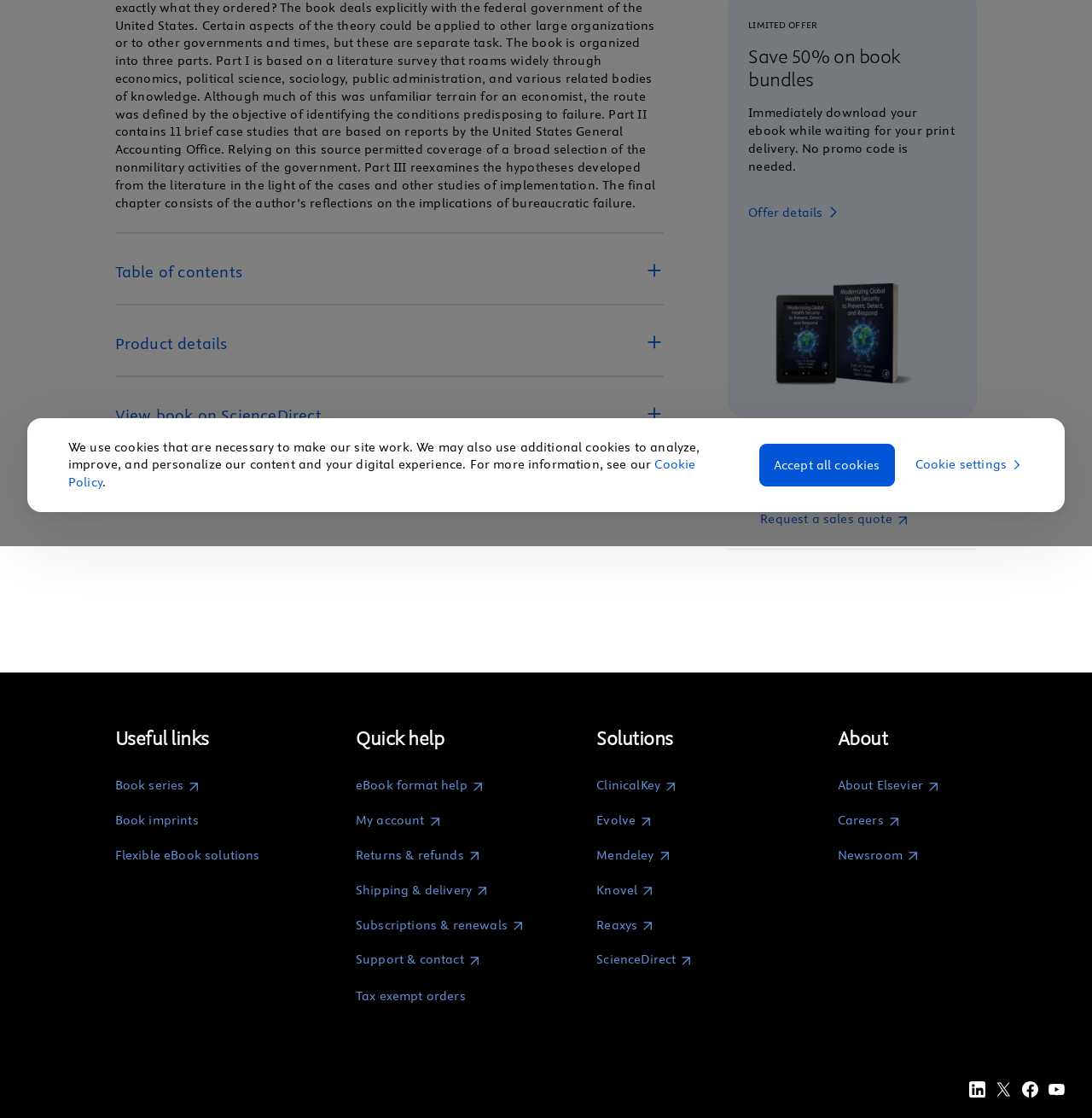Locate the bounding box coordinates for the element described below: "Table of contents". The coordinates must be four float values between 0 and 1, formatted as [left, top, right, bottom].

[0.105, 0.234, 0.608, 0.254]